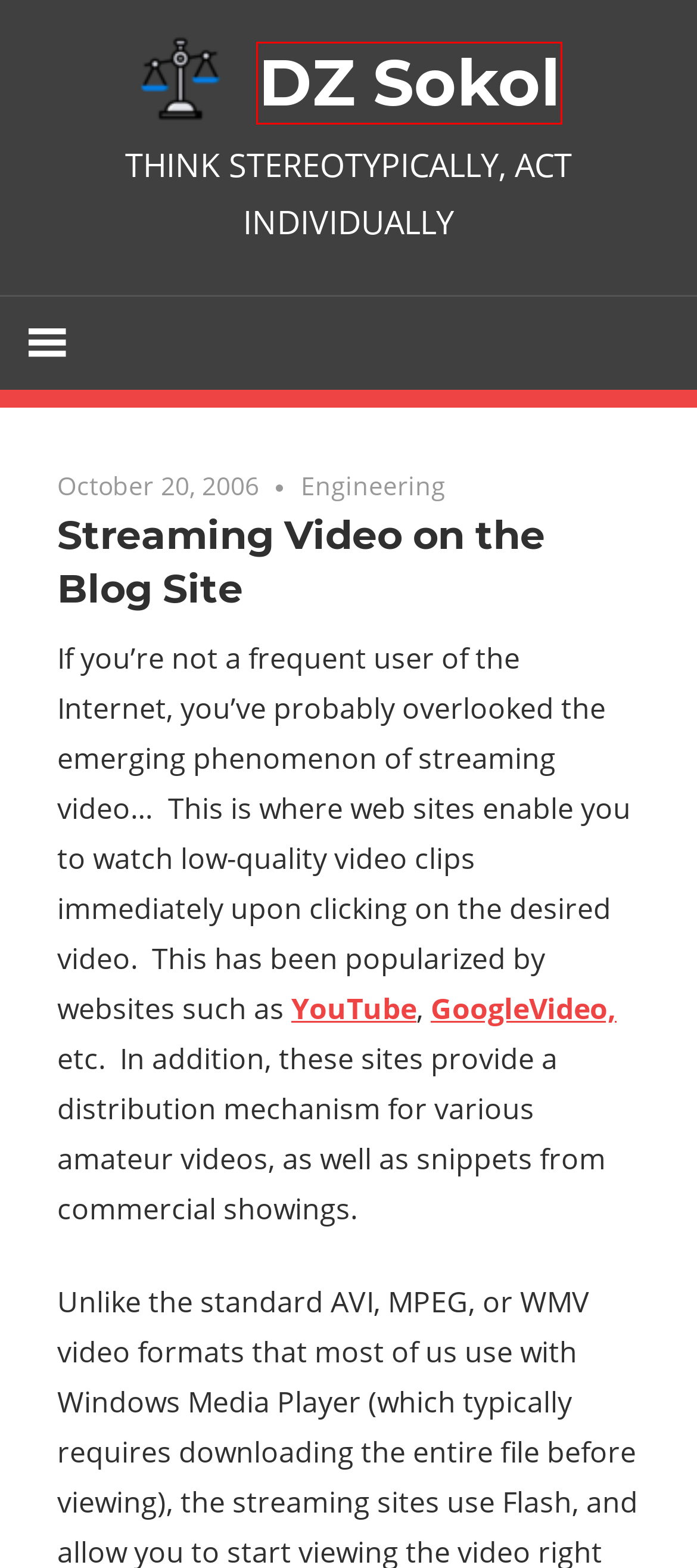Observe the webpage screenshot and focus on the red bounding box surrounding a UI element. Choose the most appropriate webpage description that corresponds to the new webpage after clicking the element in the bounding box. Here are the candidates:
A. Alternative Fuels - DZ Sokol
B. Engineering Archives - DZ Sokol
C. Slashdot: News for nerds, stuff that matters
D. What's Up - Kunstler
E. DZ Sokol - THINK STEREOTYPICALLY, ACT INDIVIDUALLY
F. Humor Archives - DZ Sokol
G. Japan Today
H. Instapundit

E